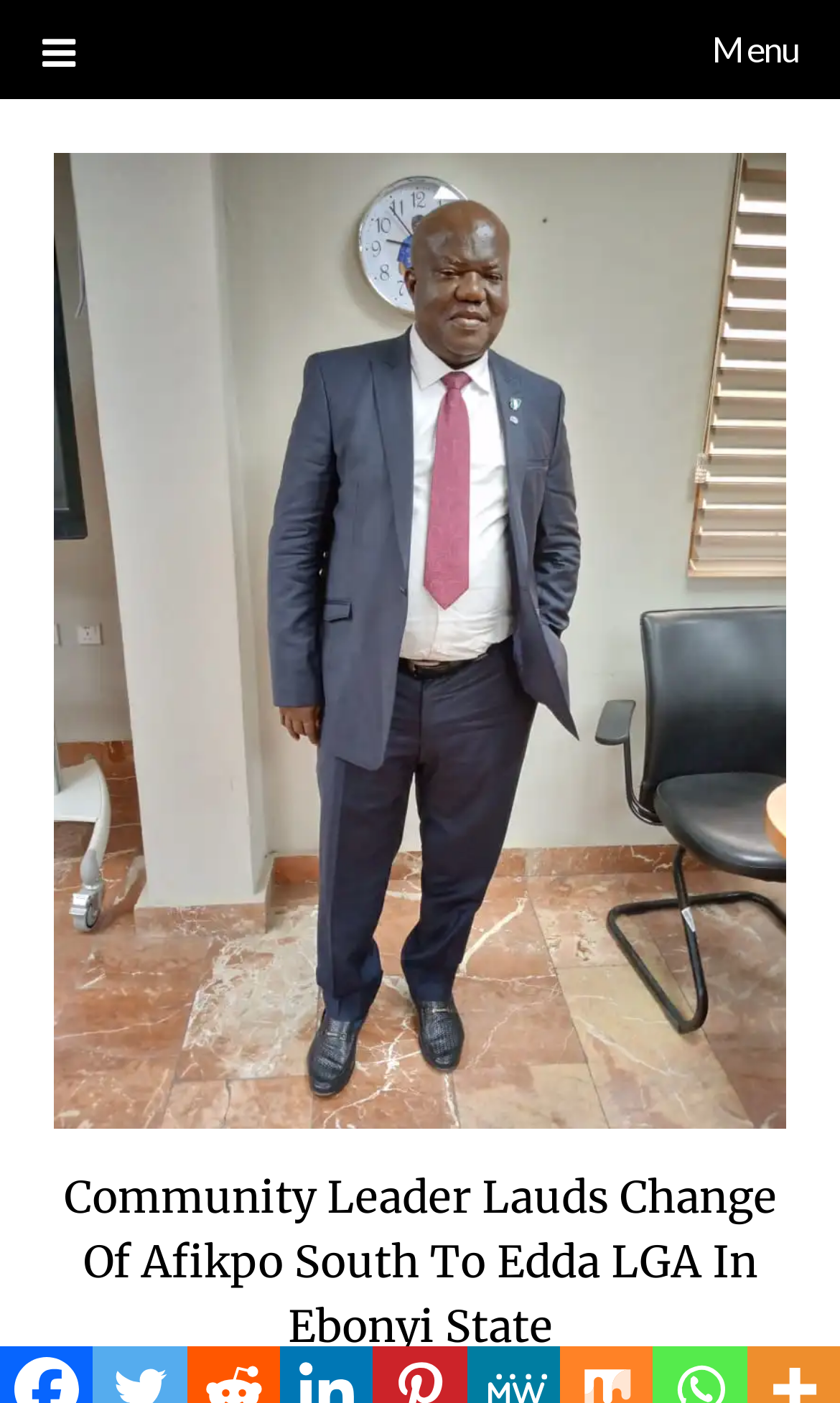What is the main title displayed on this webpage?

Community Leader Lauds Change Of Afikpo South To Edda LGA In Ebonyi State